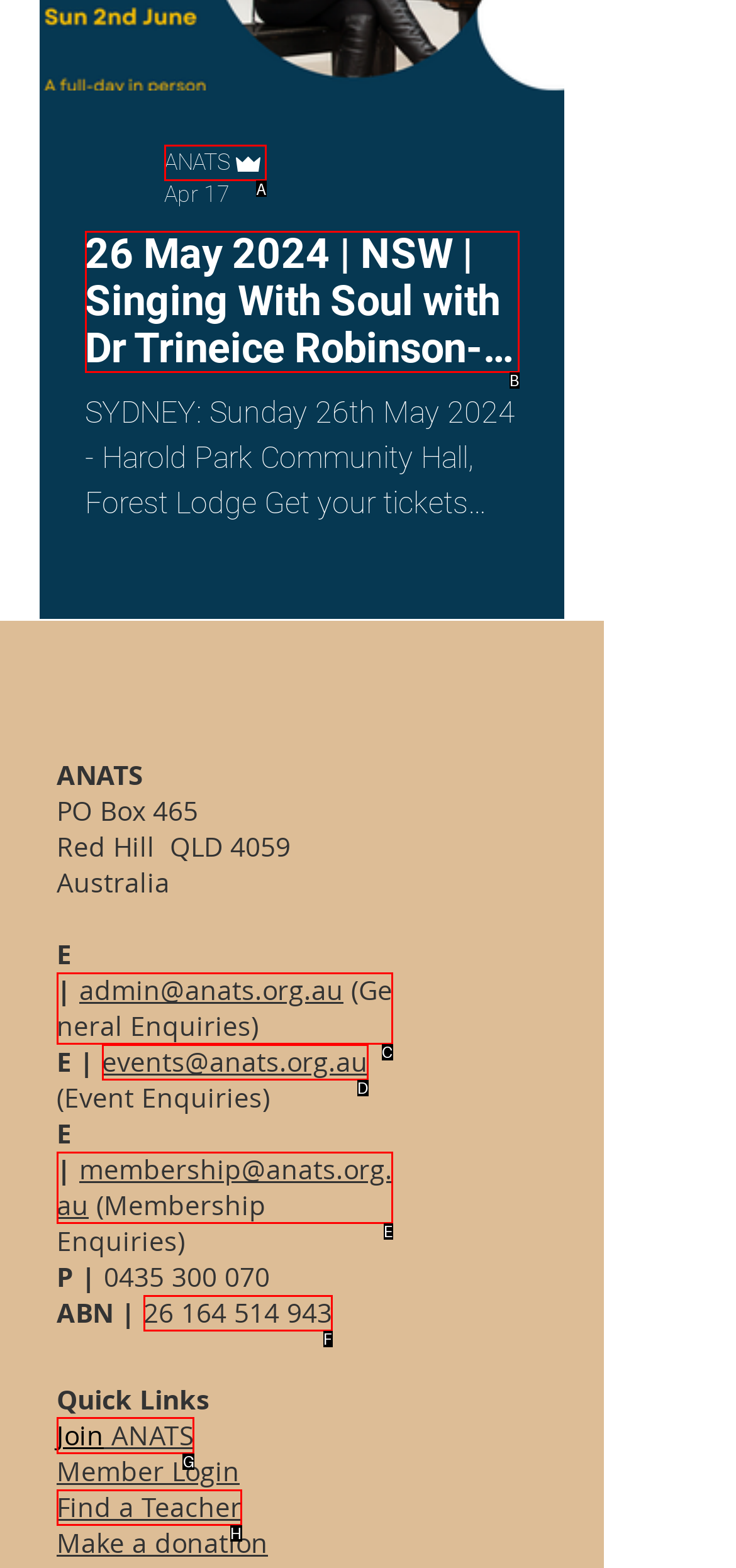From the given choices, which option should you click to complete this task: Join ANATS? Answer with the letter of the correct option.

G